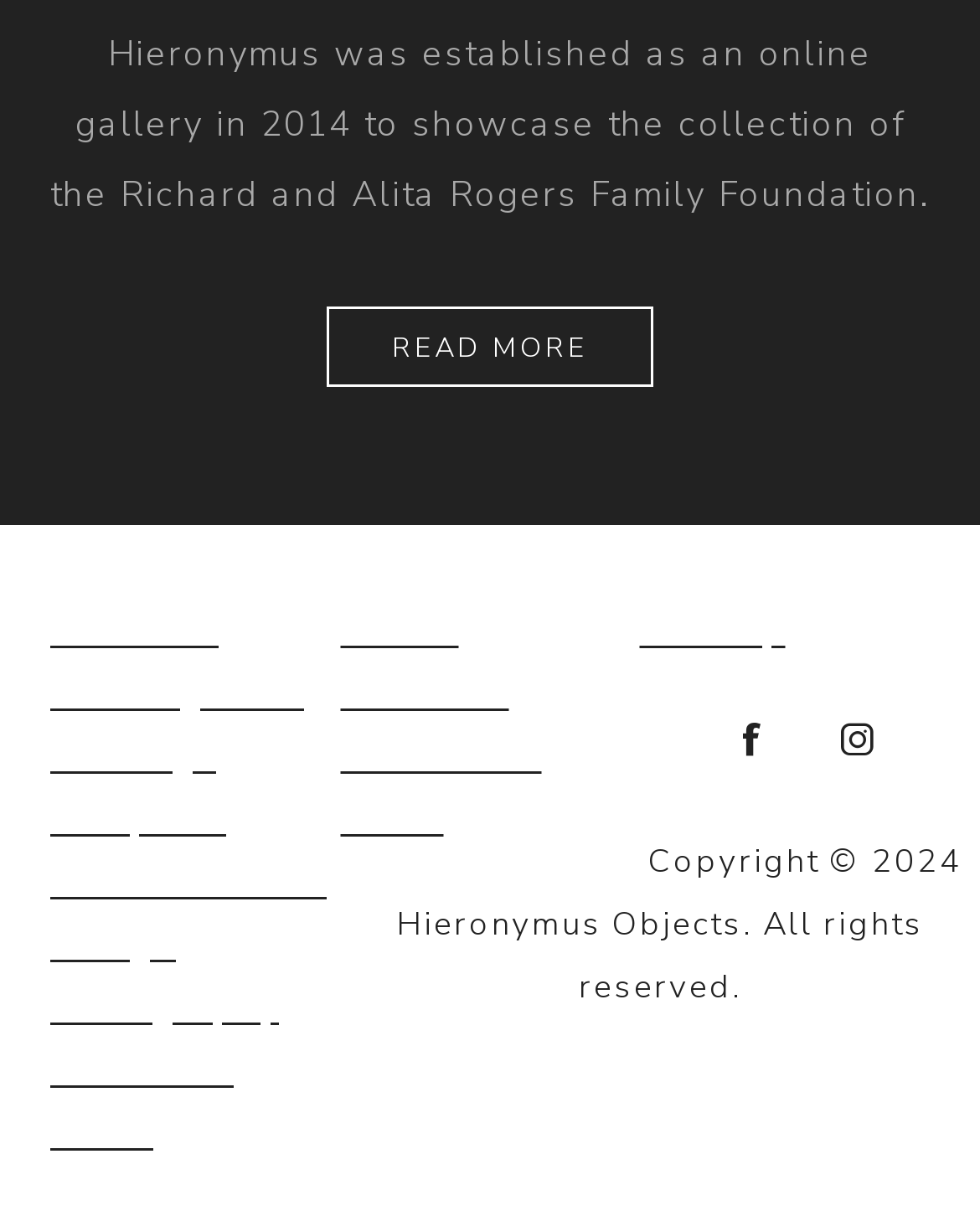Identify the bounding box coordinates for the UI element described as follows: "Other". Ensure the coordinates are four float numbers between 0 and 1, formatted as [left, top, right, bottom].

[0.051, 0.91, 0.156, 0.949]